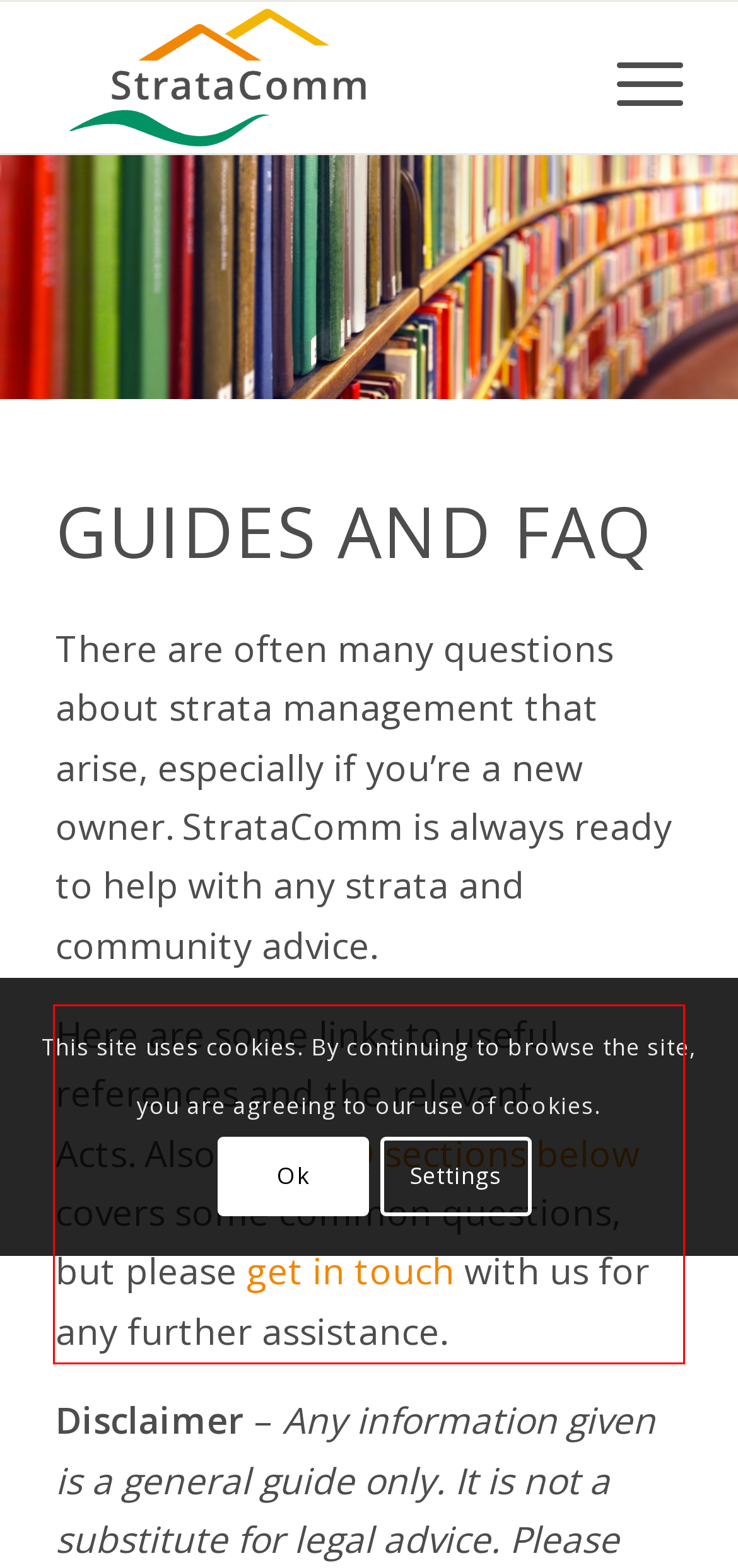From the screenshot of the webpage, locate the red bounding box and extract the text contained within that area.

Here are some links to useful references and the relevant Acts. Also, our FAQ sections below covers some common questions, but please get in touch with us for any further assistance.